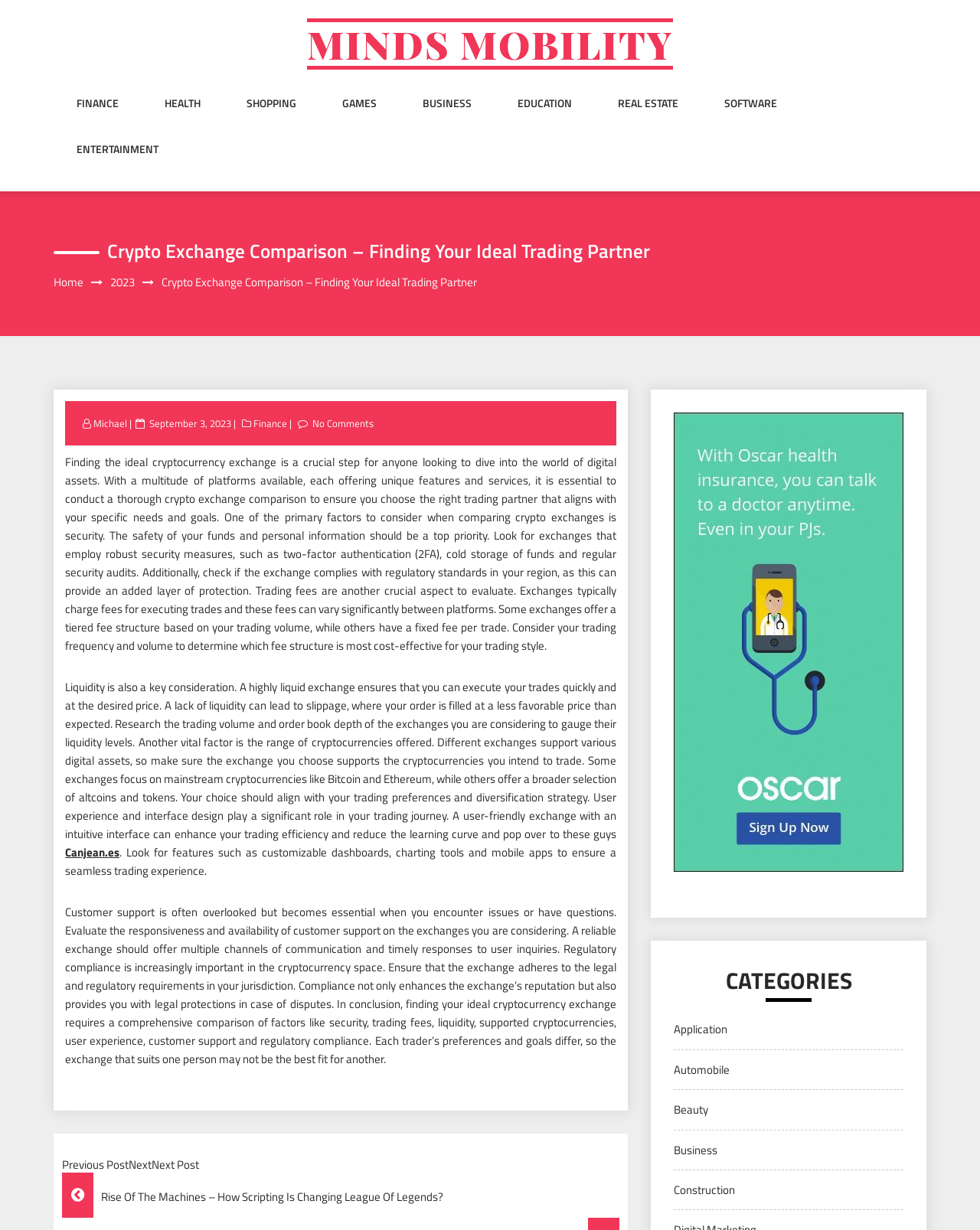Locate the UI element described as follows: "September 3, 2023". Return the bounding box coordinates as four float numbers between 0 and 1 in the order [left, top, right, bottom].

[0.15, 0.338, 0.238, 0.351]